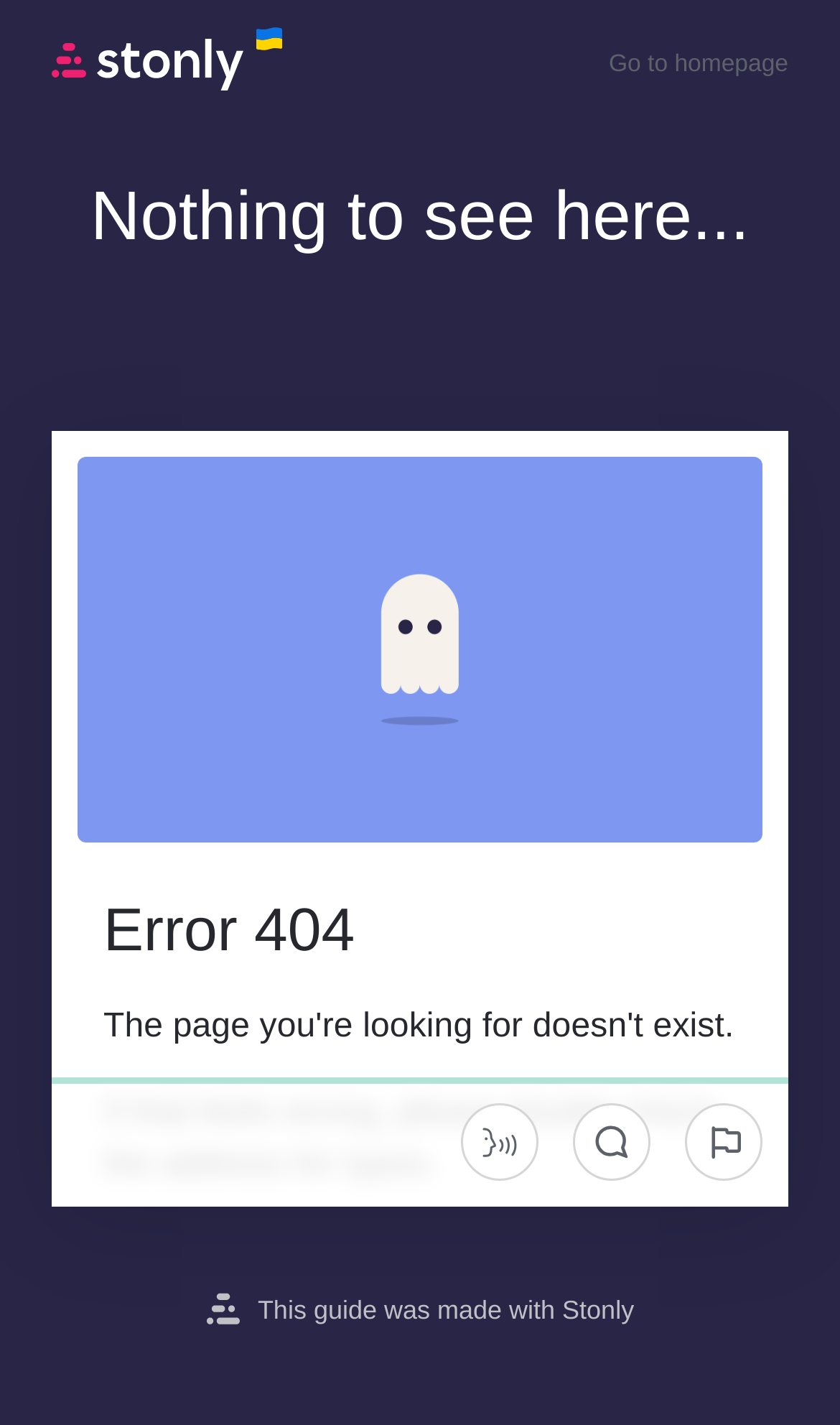What is the tone of the main heading?
Please provide a single word or phrase as your answer based on the image.

Humorous